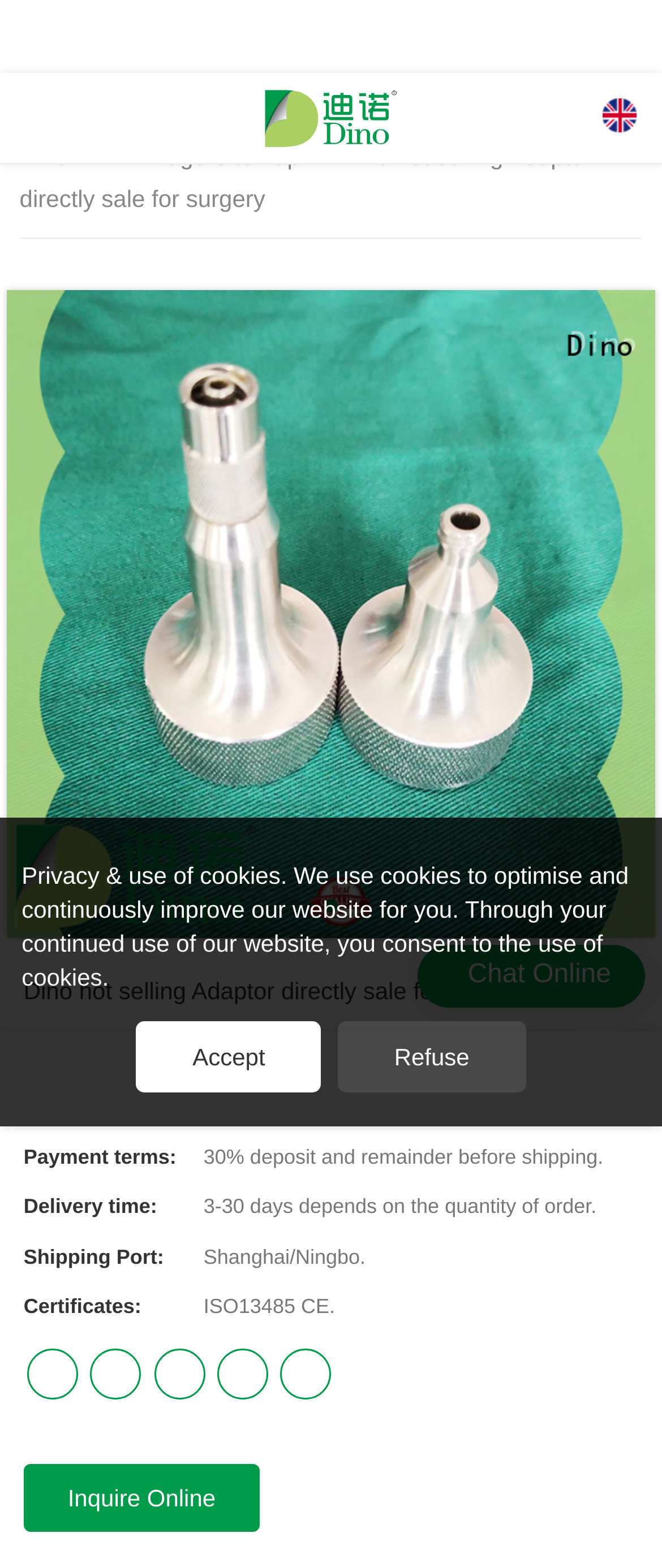How many pieces is the minimum order quantity?
Carefully analyze the image and provide a thorough answer to the question.

I found the answer by looking at the description list on the webpage, where it says 'MOQ:' and the corresponding detail is '5pcs'.